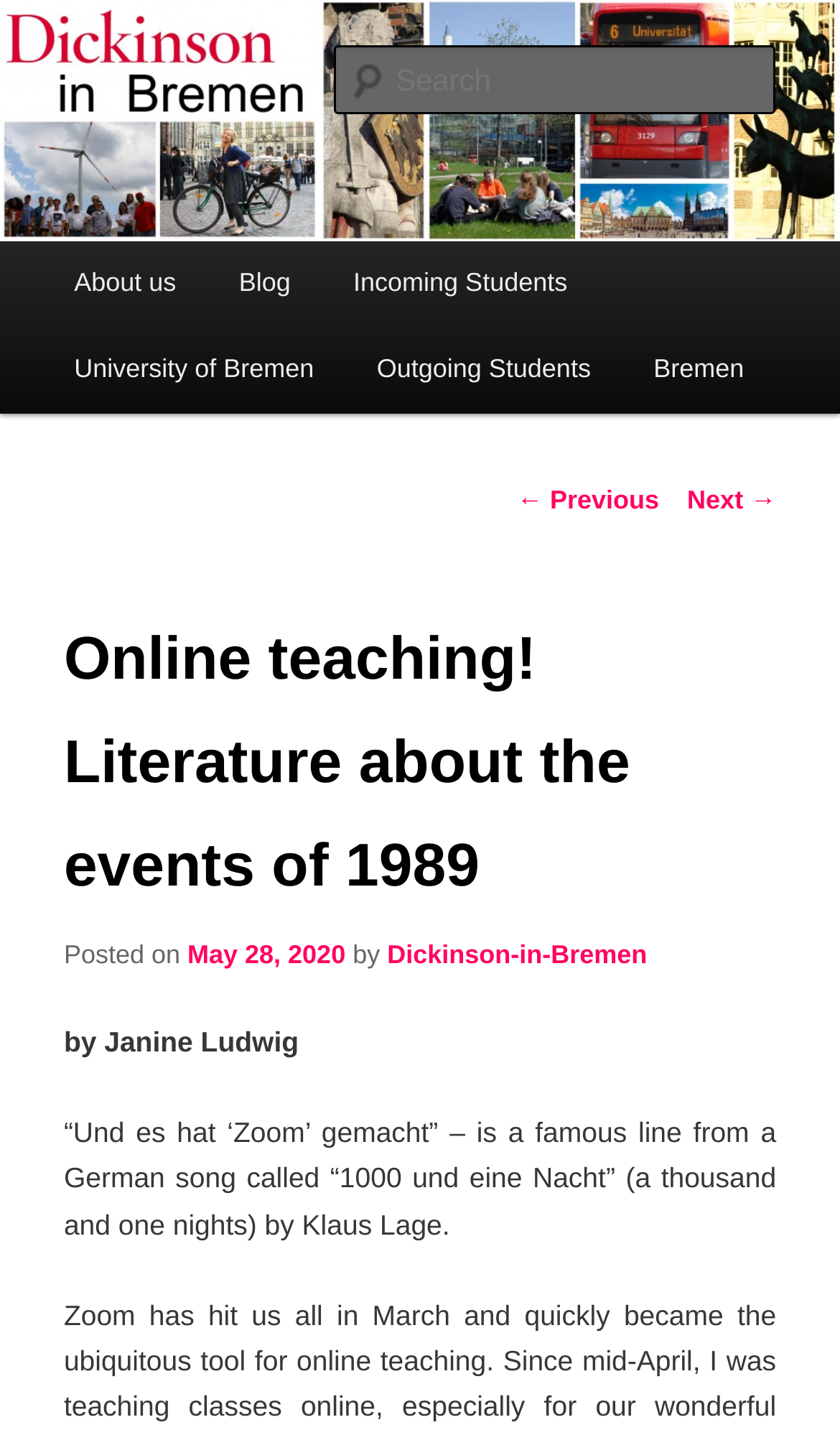Pinpoint the bounding box coordinates of the clickable element needed to complete the instruction: "Read the blog". The coordinates should be provided as four float numbers between 0 and 1: [left, top, right, bottom].

[0.247, 0.168, 0.383, 0.228]